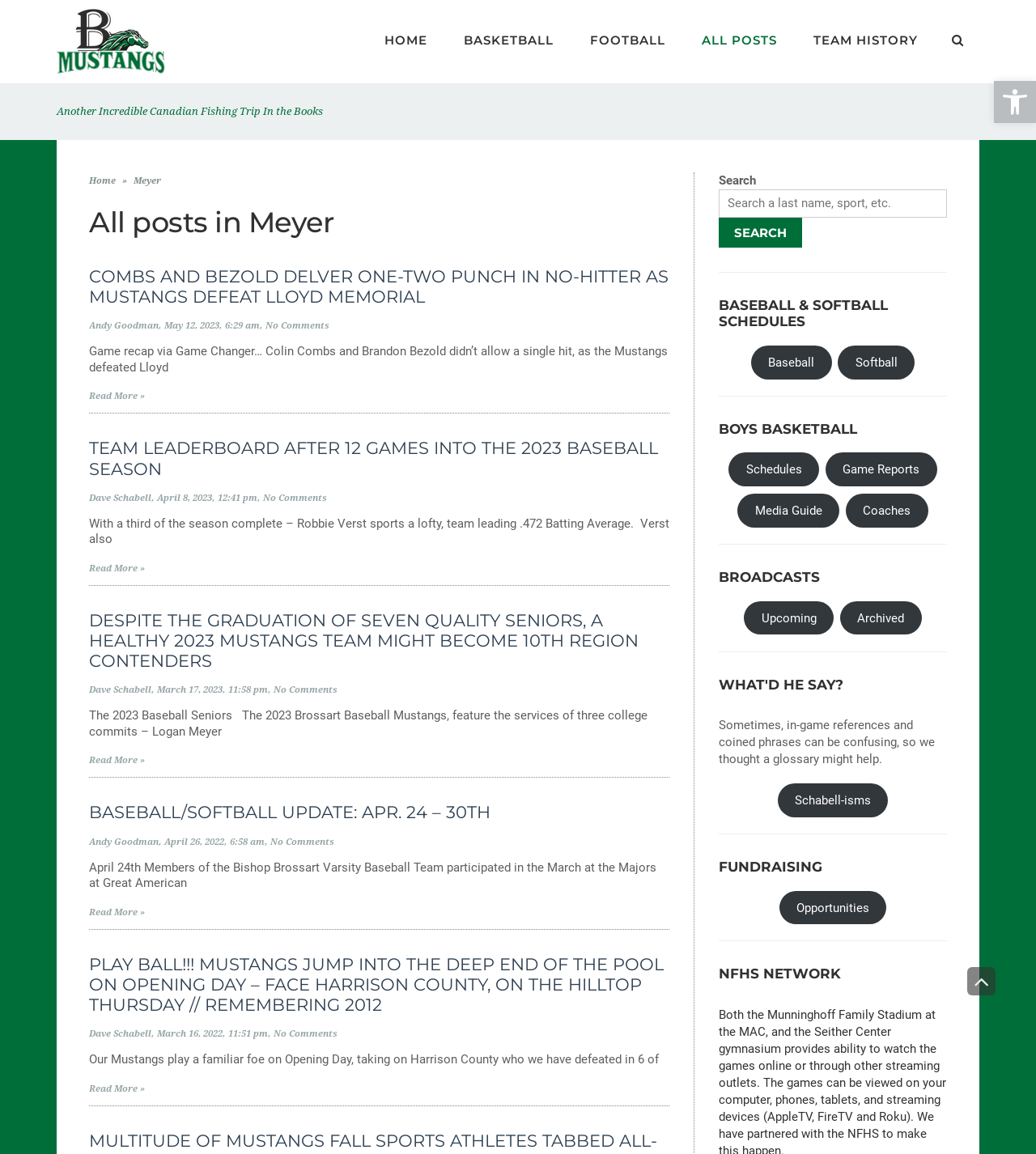Indicate the bounding box coordinates of the element that needs to be clicked to satisfy the following instruction: "Search for something". The coordinates should be four float numbers between 0 and 1, i.e., [left, top, right, bottom].

[0.694, 0.164, 0.914, 0.189]